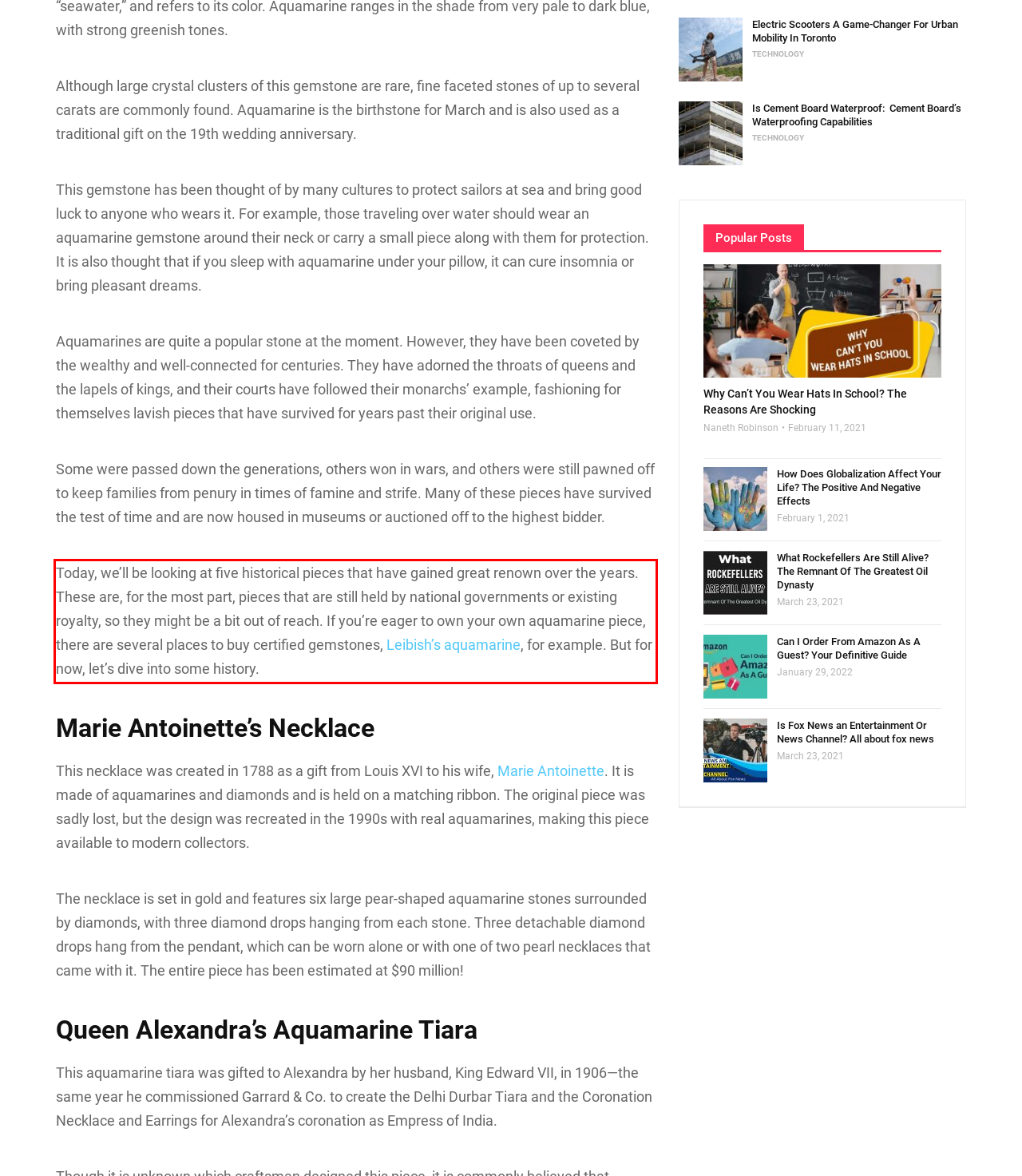Identify the text within the red bounding box on the webpage screenshot and generate the extracted text content.

Today, we’ll be looking at five historical pieces that have gained great renown over the years. These are, for the most part, pieces that are still held by national governments or existing royalty, so they might be a bit out of reach. If you’re eager to own your own aquamarine piece, there are several places to buy certified gemstones, Leibish’s aquamarine, for example. But for now, let’s dive into some history.